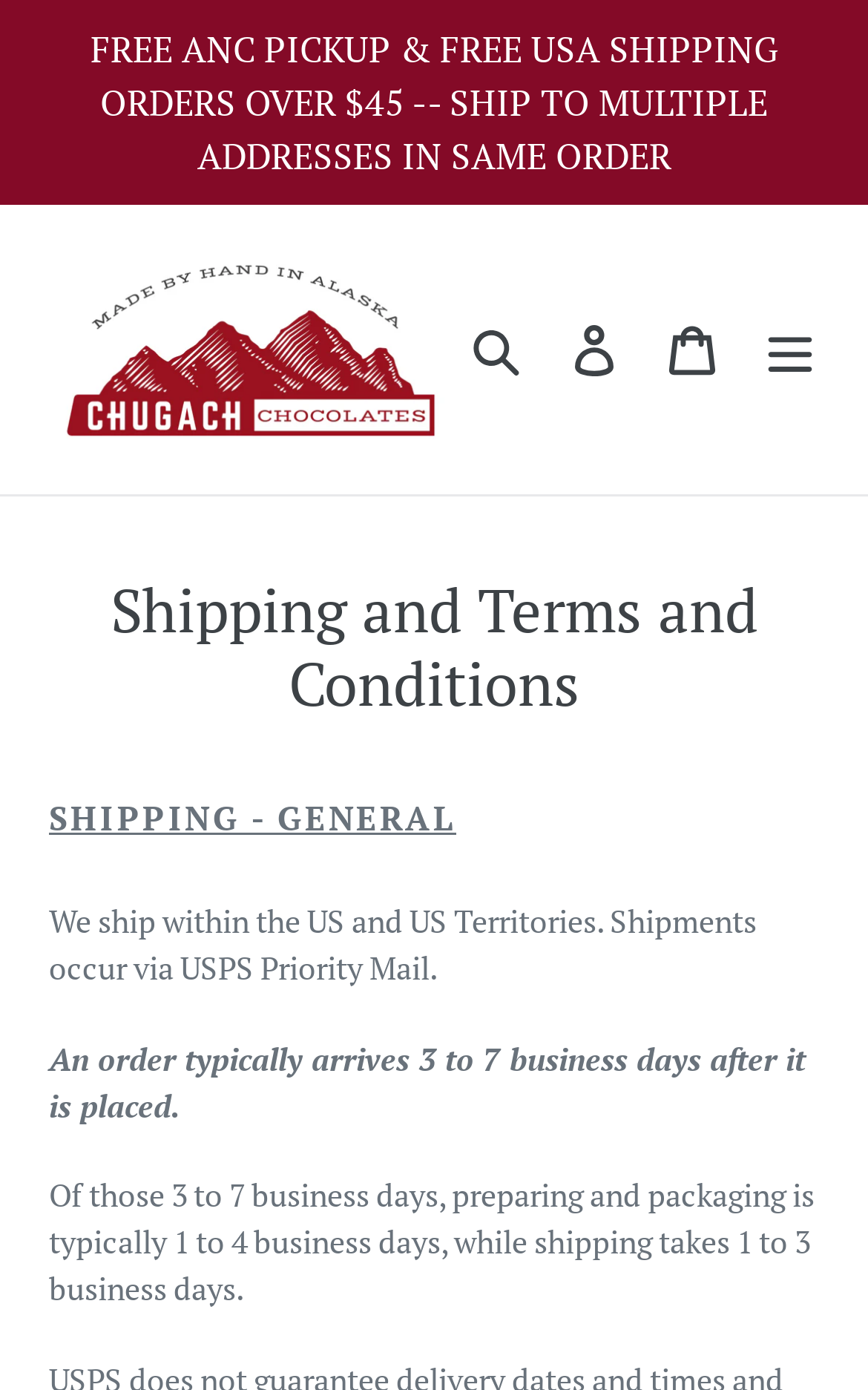How long does it take to prepare and package an order?
Refer to the image and respond with a one-word or short-phrase answer.

1 to 4 business days